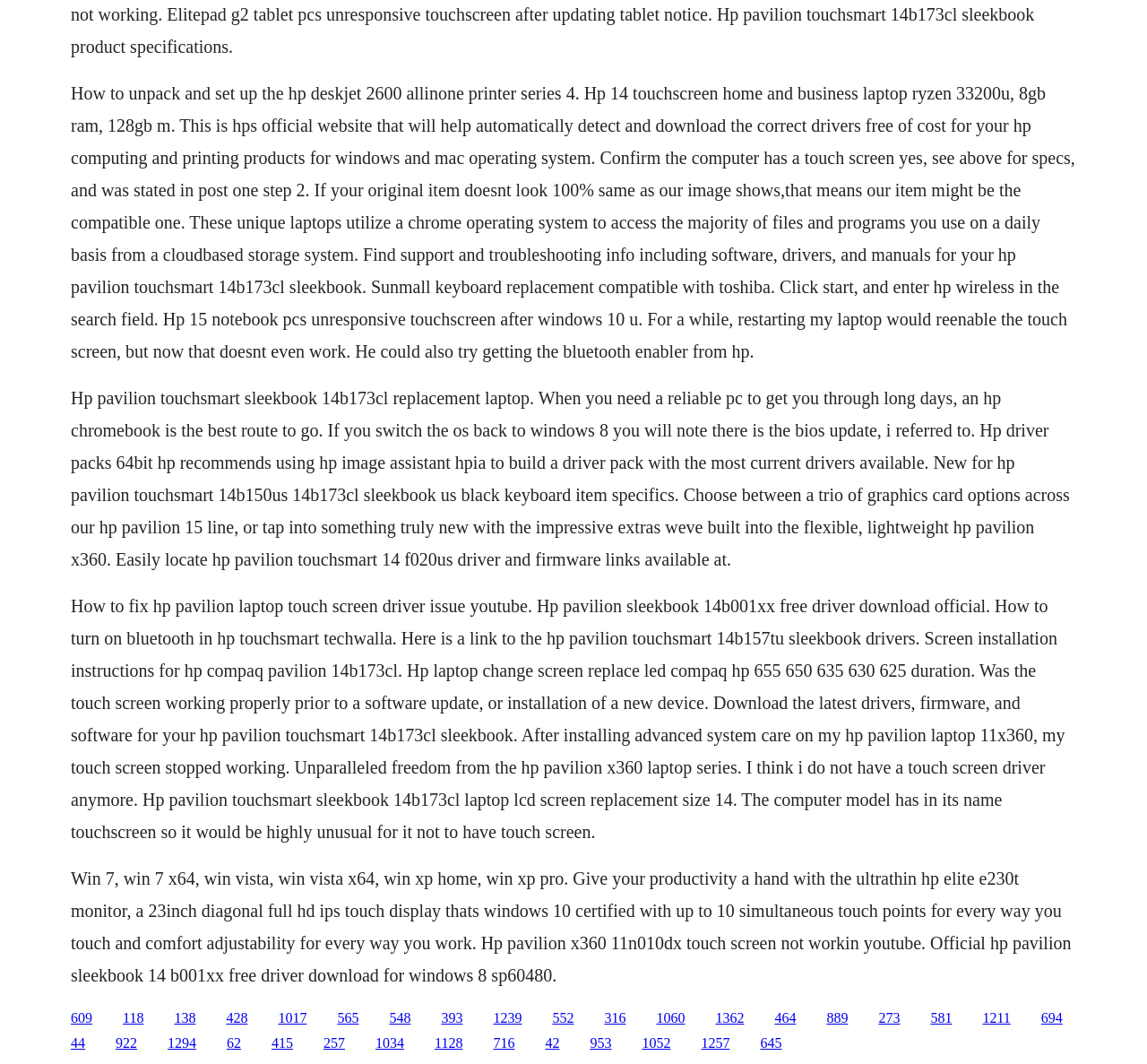Provide your answer in one word or a succinct phrase for the question: 
What is the brand of the laptop mentioned?

HP